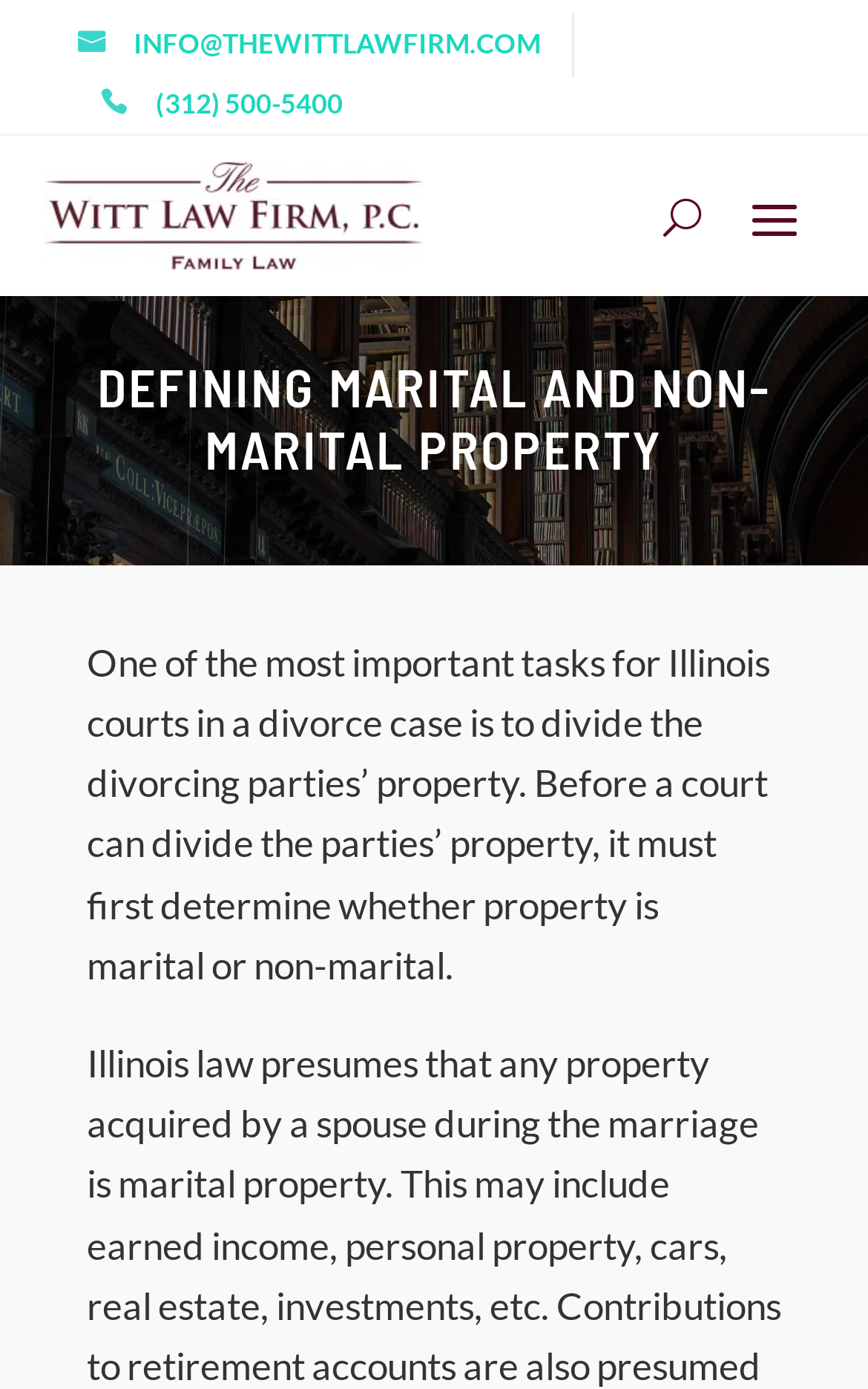Show the bounding box coordinates for the HTML element as described: "info@thewittlawfirm.com".

[0.154, 0.019, 0.623, 0.043]